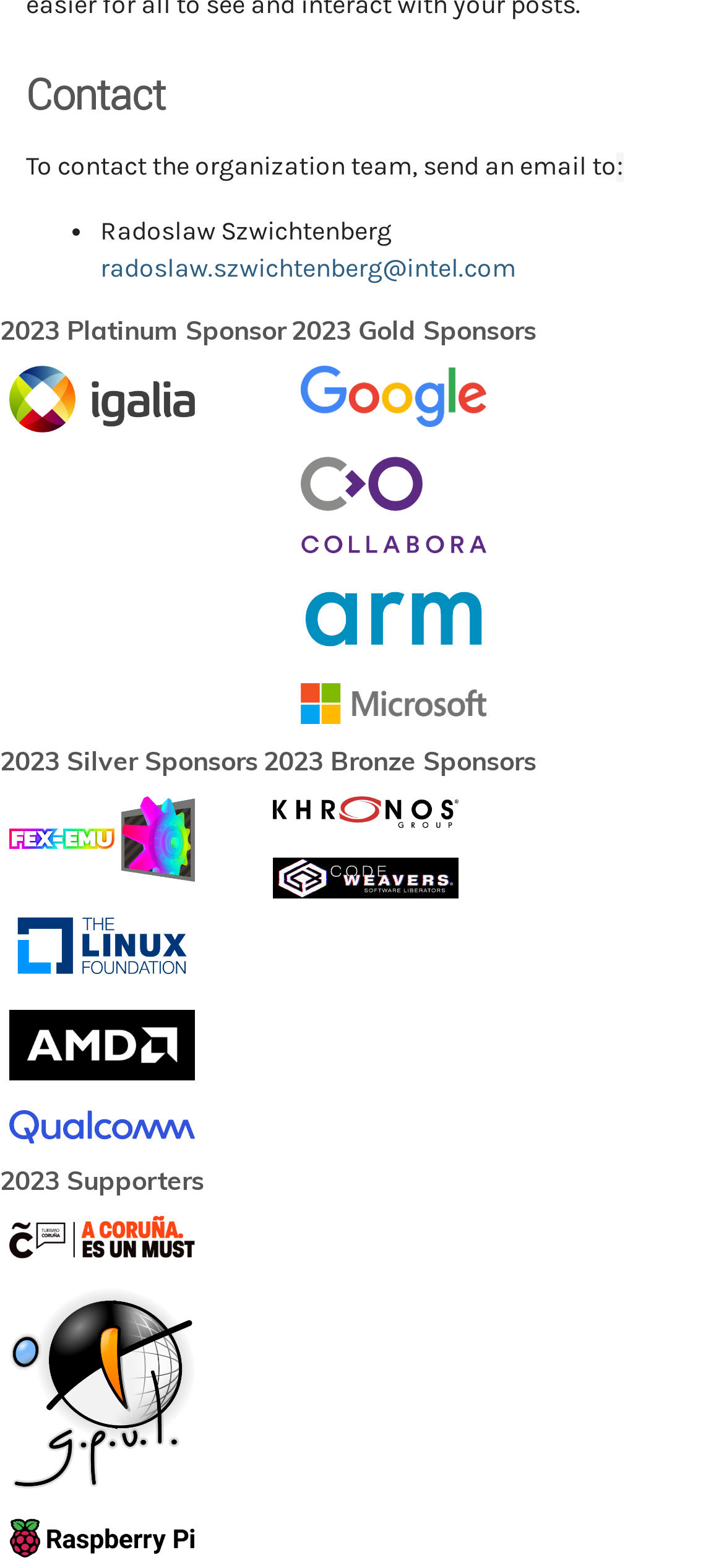Locate the bounding box coordinates of the UI element described by: "parent_node: 2023 Silver Sponsors". Provide the coordinates as four float numbers between 0 and 1, formatted as [left, top, right, bottom].

[0.0, 0.72, 0.282, 0.74]